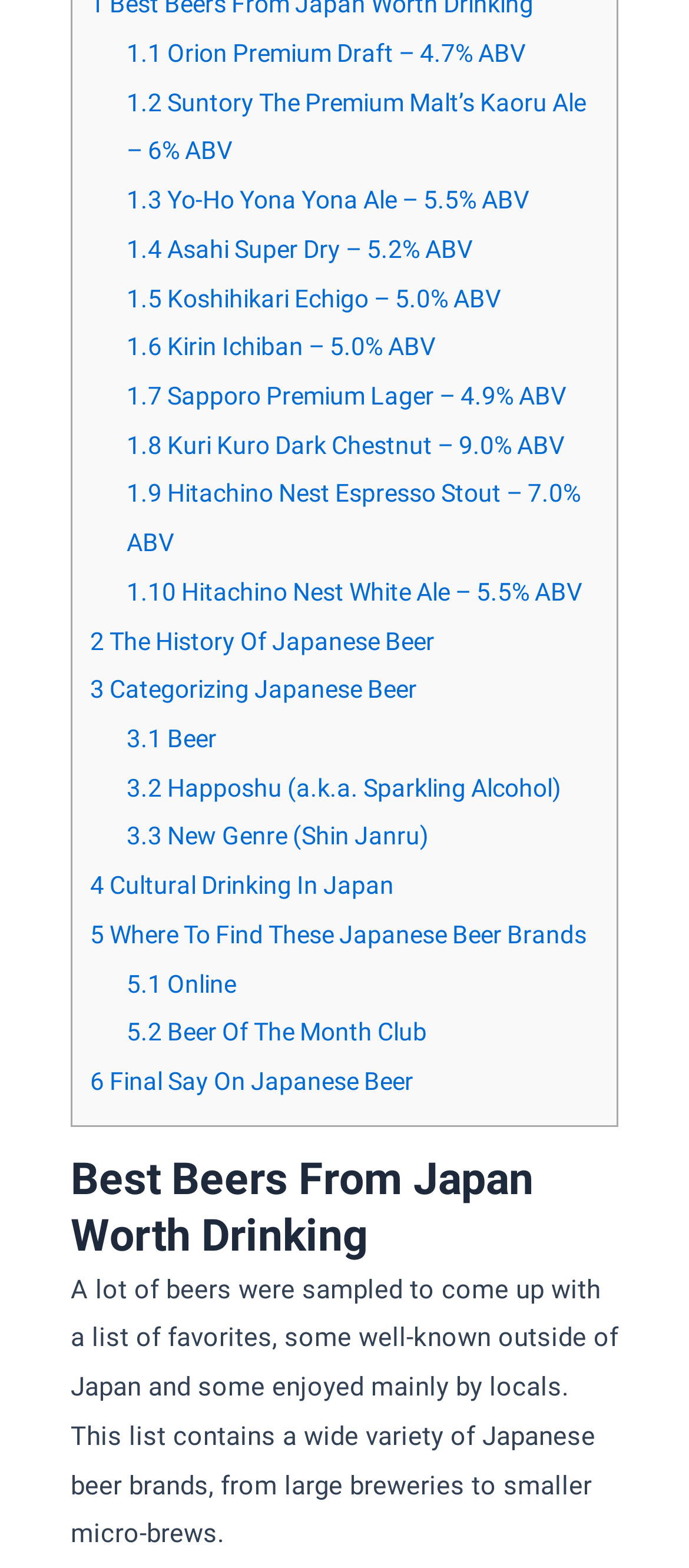Could you highlight the region that needs to be clicked to execute the instruction: "Learn about Cultural Drinking In Japan"?

[0.131, 0.556, 0.572, 0.574]